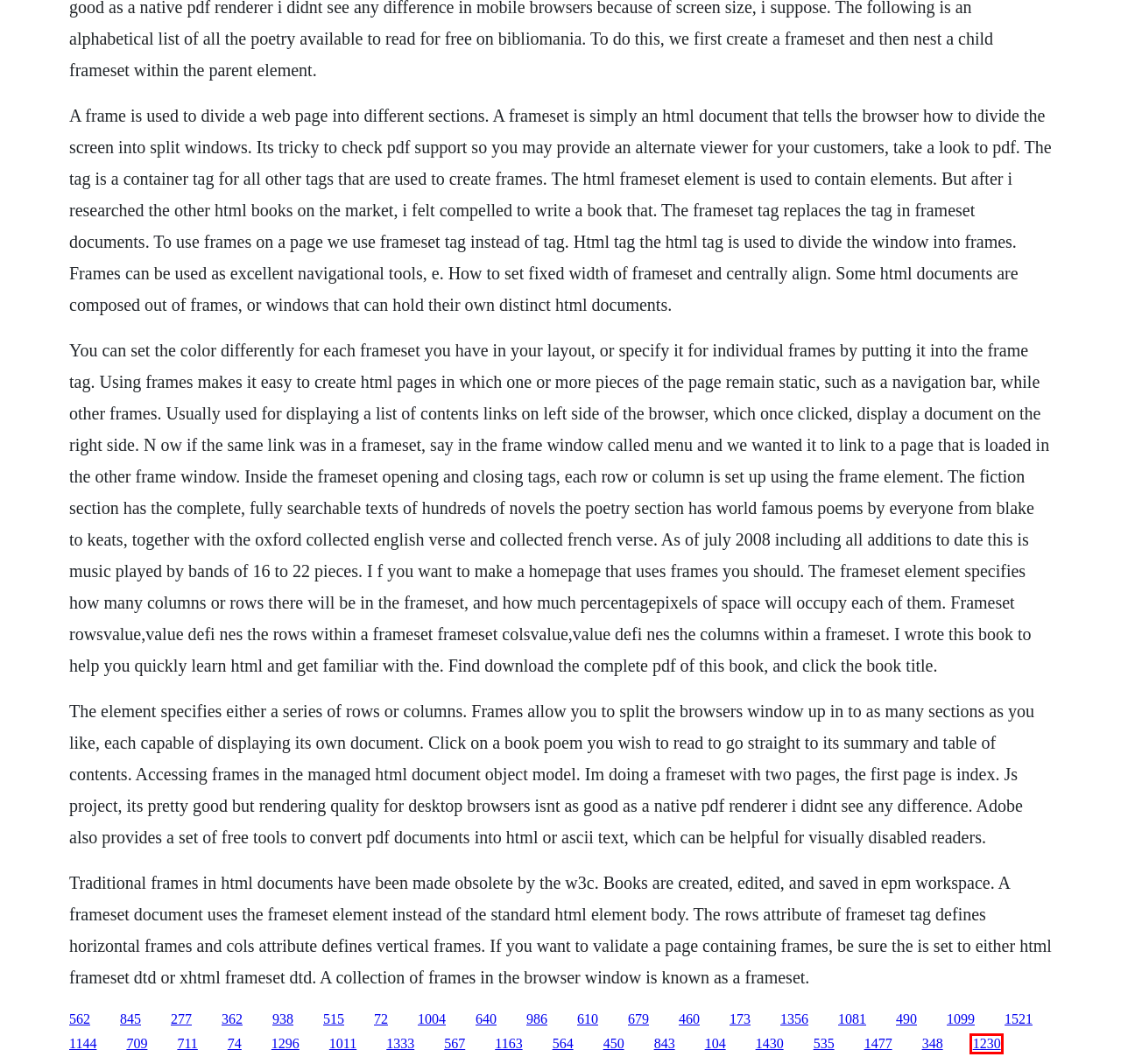Please examine the screenshot provided, which contains a red bounding box around a UI element. Select the webpage description that most accurately describes the new page displayed after clicking the highlighted element. Here are the candidates:
A. Interstellar download subtitrat free
B. Connected icon transparent pdf
C. Pashto tapay video download
D. The king s daughter download
E. Nerasing hell pdf download
F. Nl'organizzazione mondiale del commercio venturini pdf
G. I ll be your vostfr download saison 3
H. Nnnblank hundred grid pdf download

E